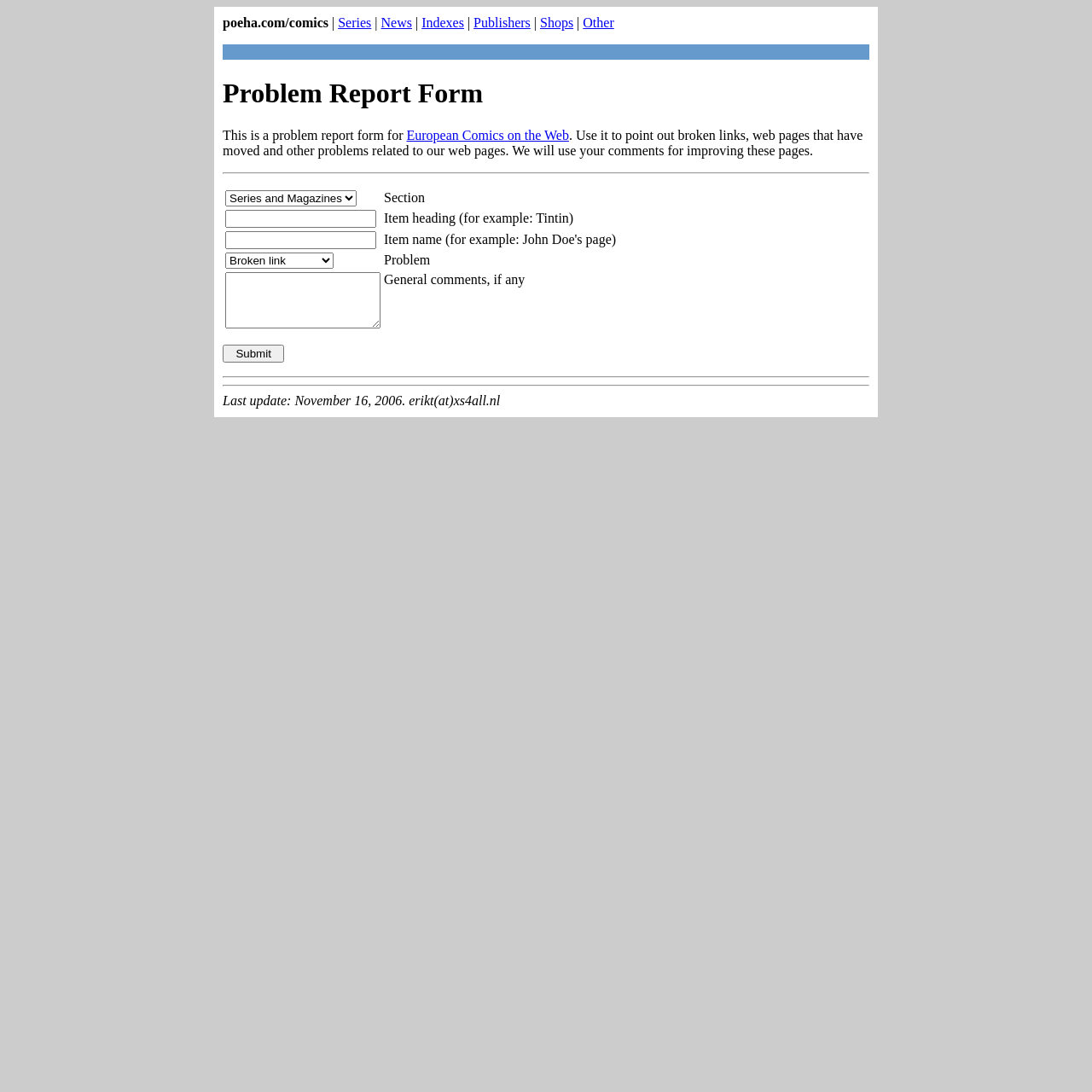Generate the main heading text from the webpage.

Problem Report Form